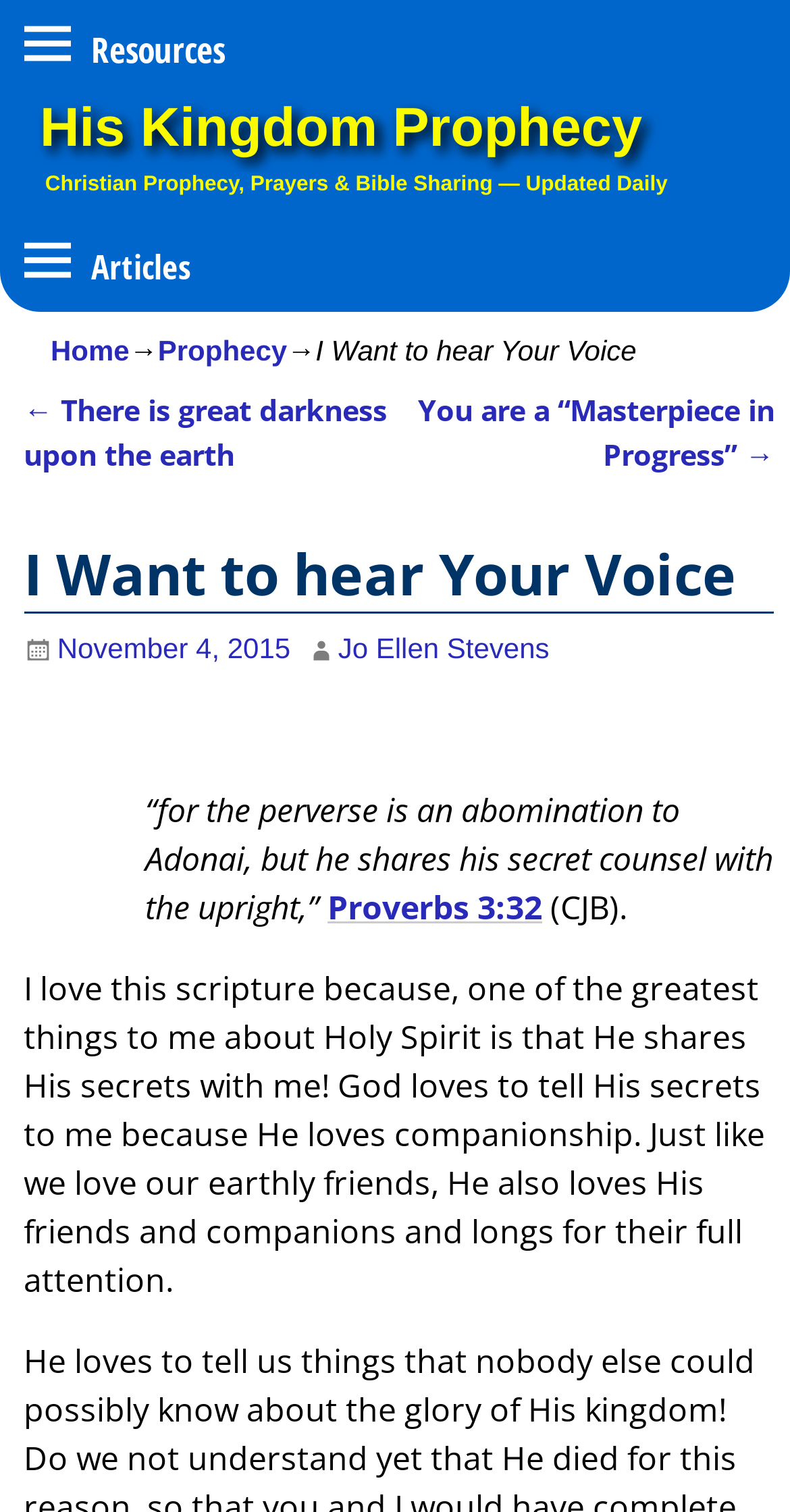What is the title of the current post?
Look at the image and construct a detailed response to the question.

I found the answer by looking at the heading element 'I Want to hear Your Voice' which is a prominent element on the webpage, indicating that it is the title of the current post.